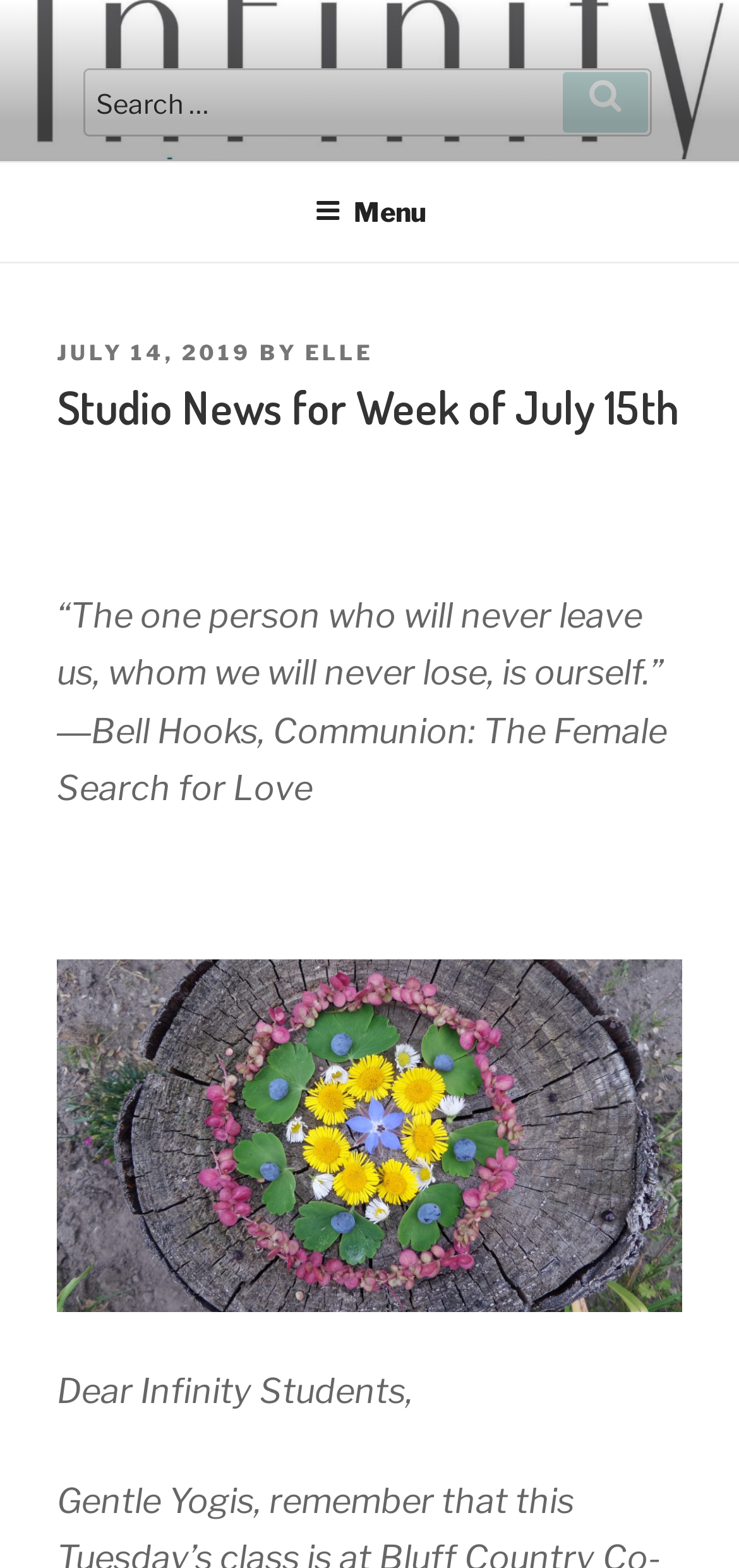Observe the image and answer the following question in detail: What is the purpose of the search box?

I inferred the purpose of the search box by looking at its label 'Search for:' and the button 'Search' next to it, which suggests that users can input text to search for something.